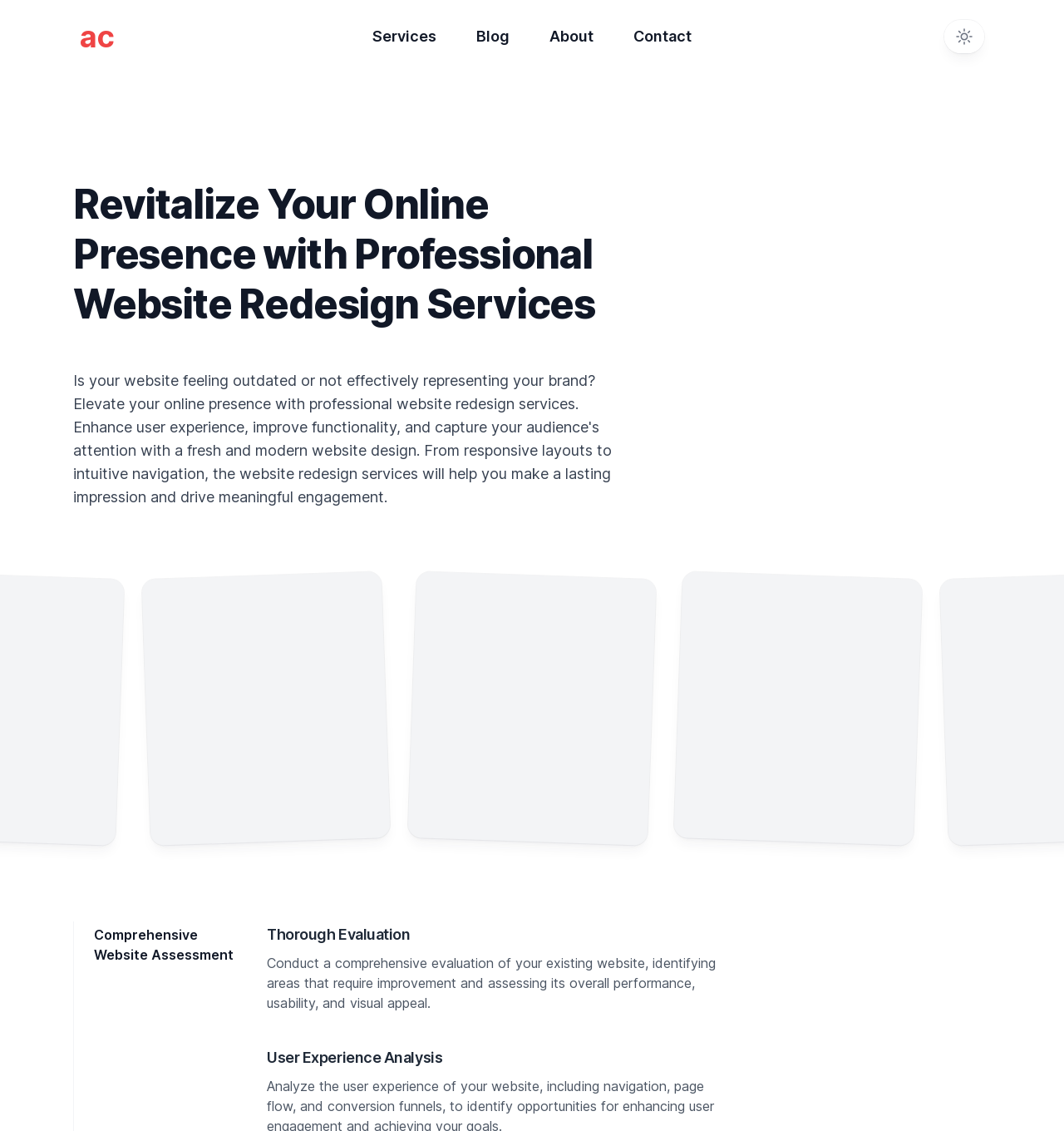Please provide a detailed answer to the question below based on the screenshot: 
What is analyzed in the user experience analysis?

Based on the webpage content, the user experience analysis involves evaluating the user experience of the existing website, which is likely to include aspects such as usability, accessibility, and overall user interaction.